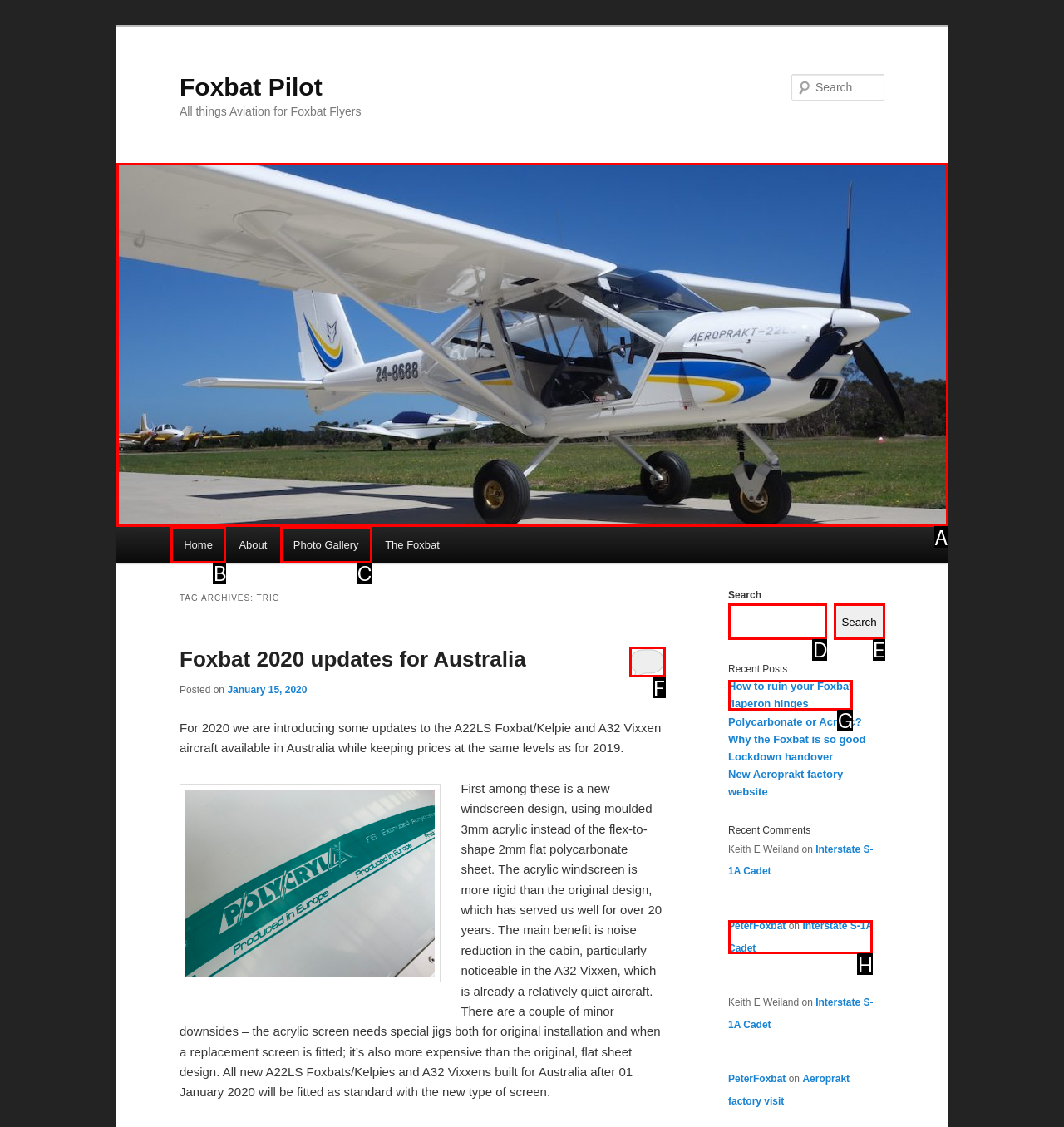Using the provided description: Interstate S-1A Cadet, select the HTML element that corresponds to it. Indicate your choice with the option's letter.

H